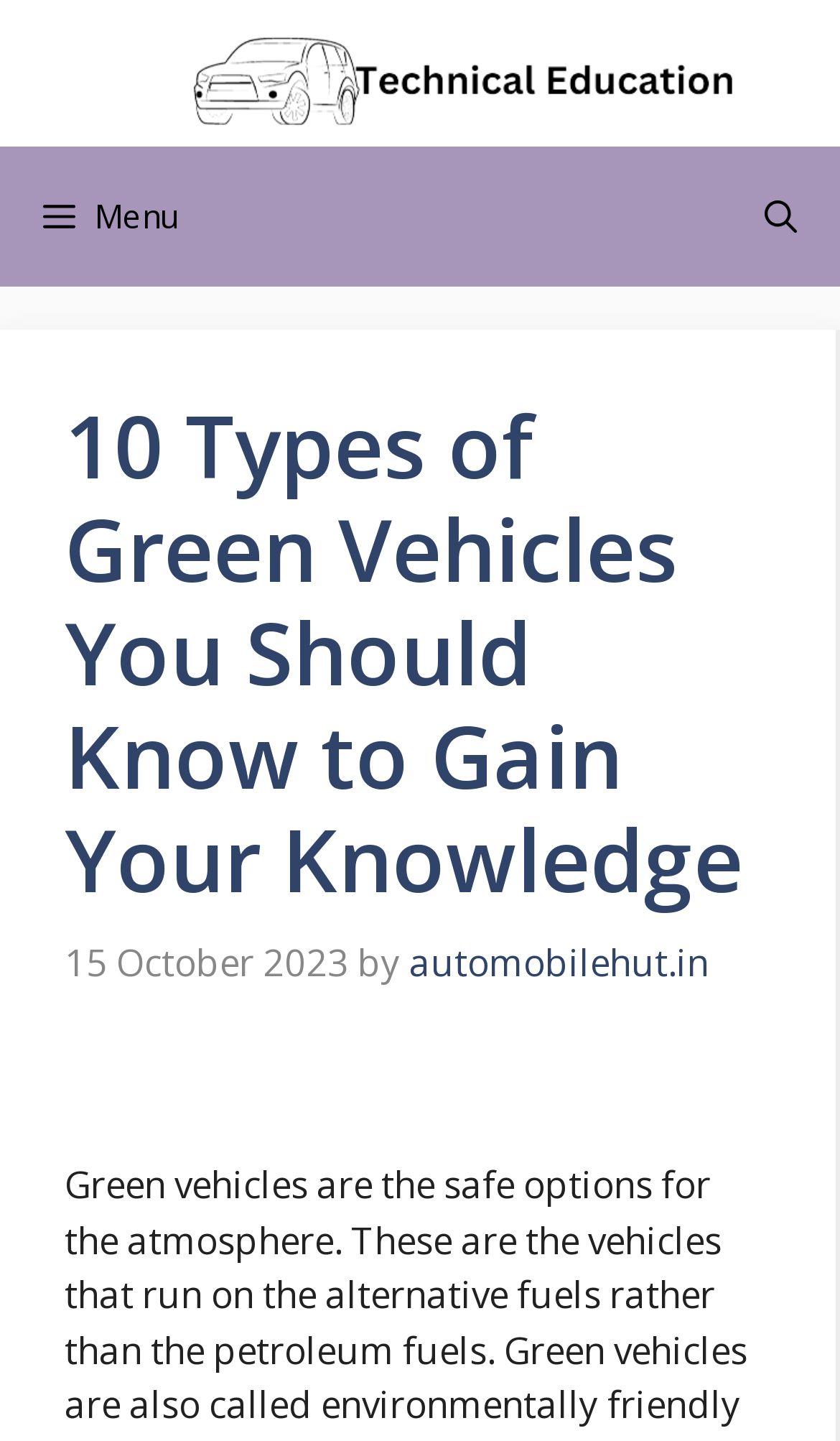Who is the author of the article? Based on the image, give a response in one word or a short phrase.

automobilehut.in